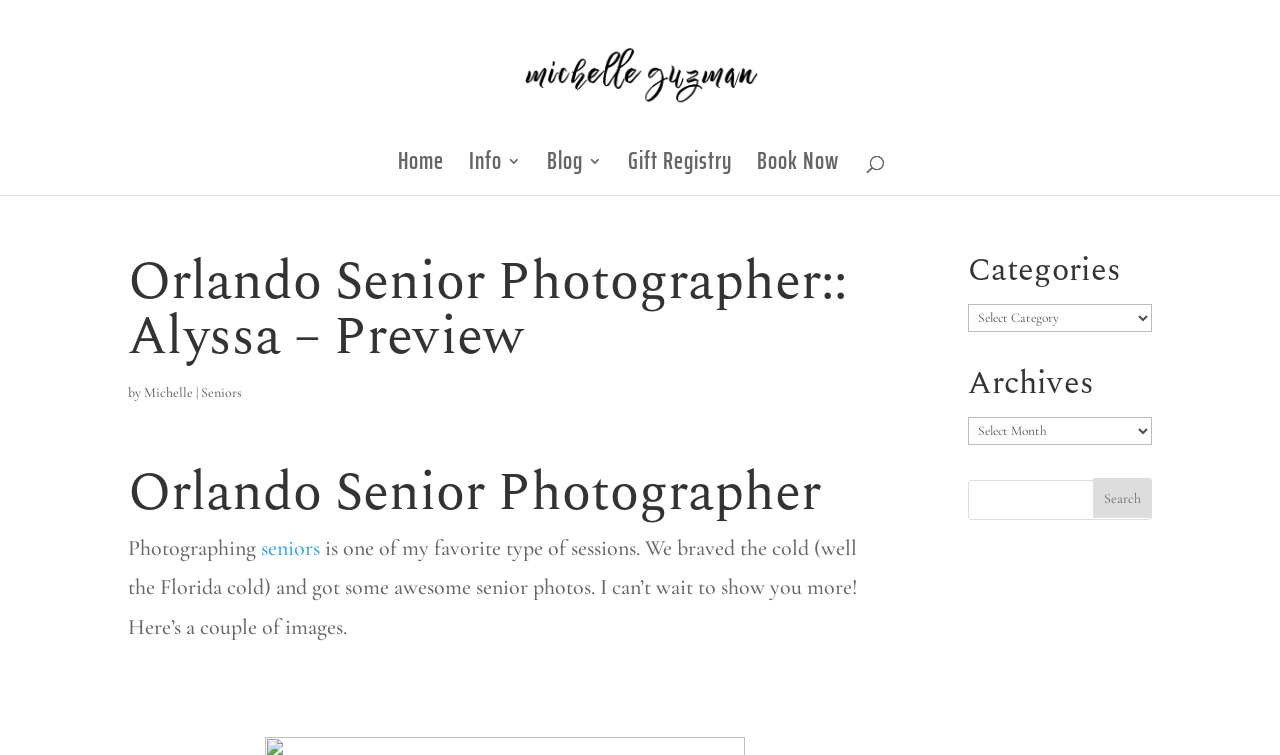Specify the bounding box coordinates of the area that needs to be clicked to achieve the following instruction: "Book a session now".

[0.591, 0.204, 0.655, 0.258]